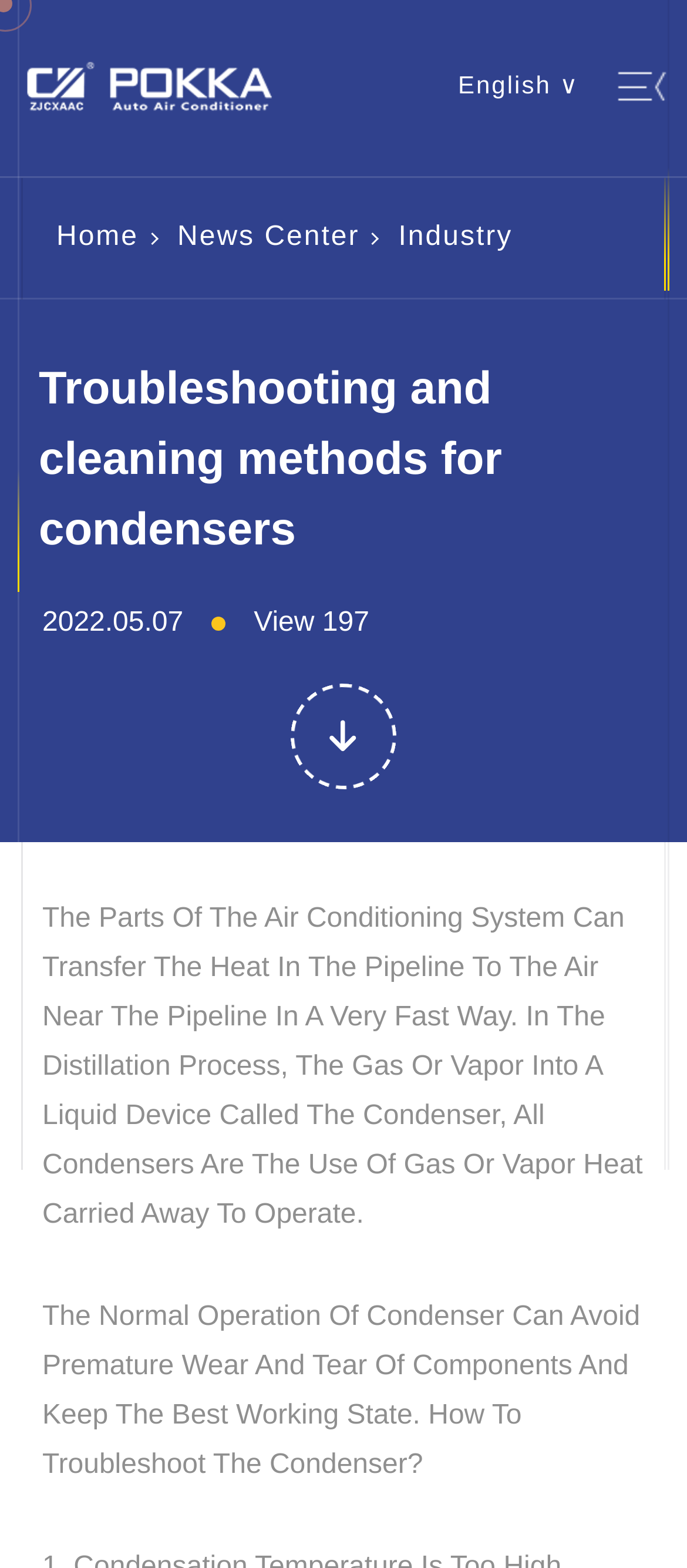Give a one-word or short-phrase answer to the following question: 
What languages are available on this website?

Multiple languages